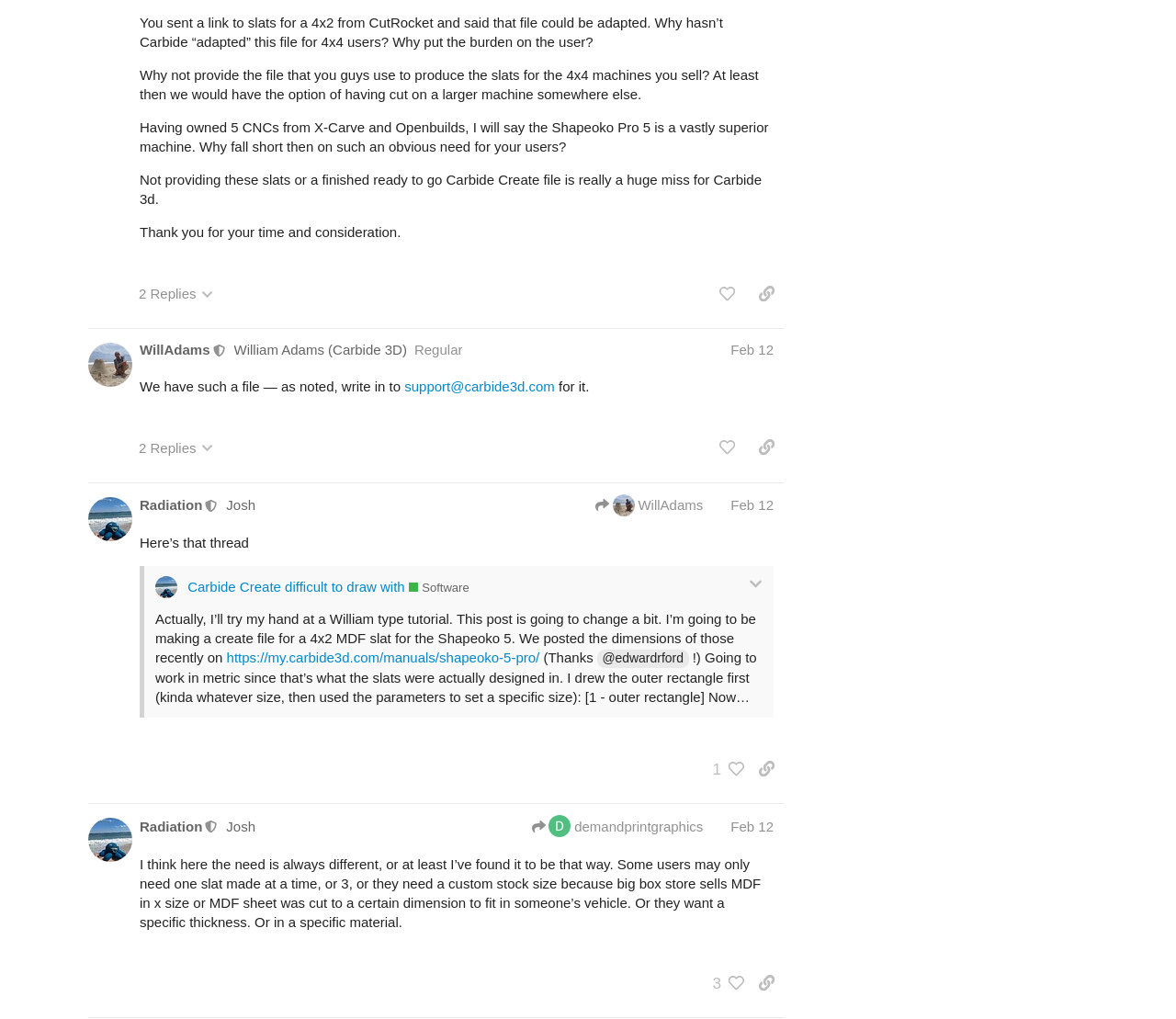How many people liked the third post?
From the details in the image, provide a complete and detailed answer to the question.

I counted the number of likes by looking at the button '1 person liked this post. Click to view' under the third post.